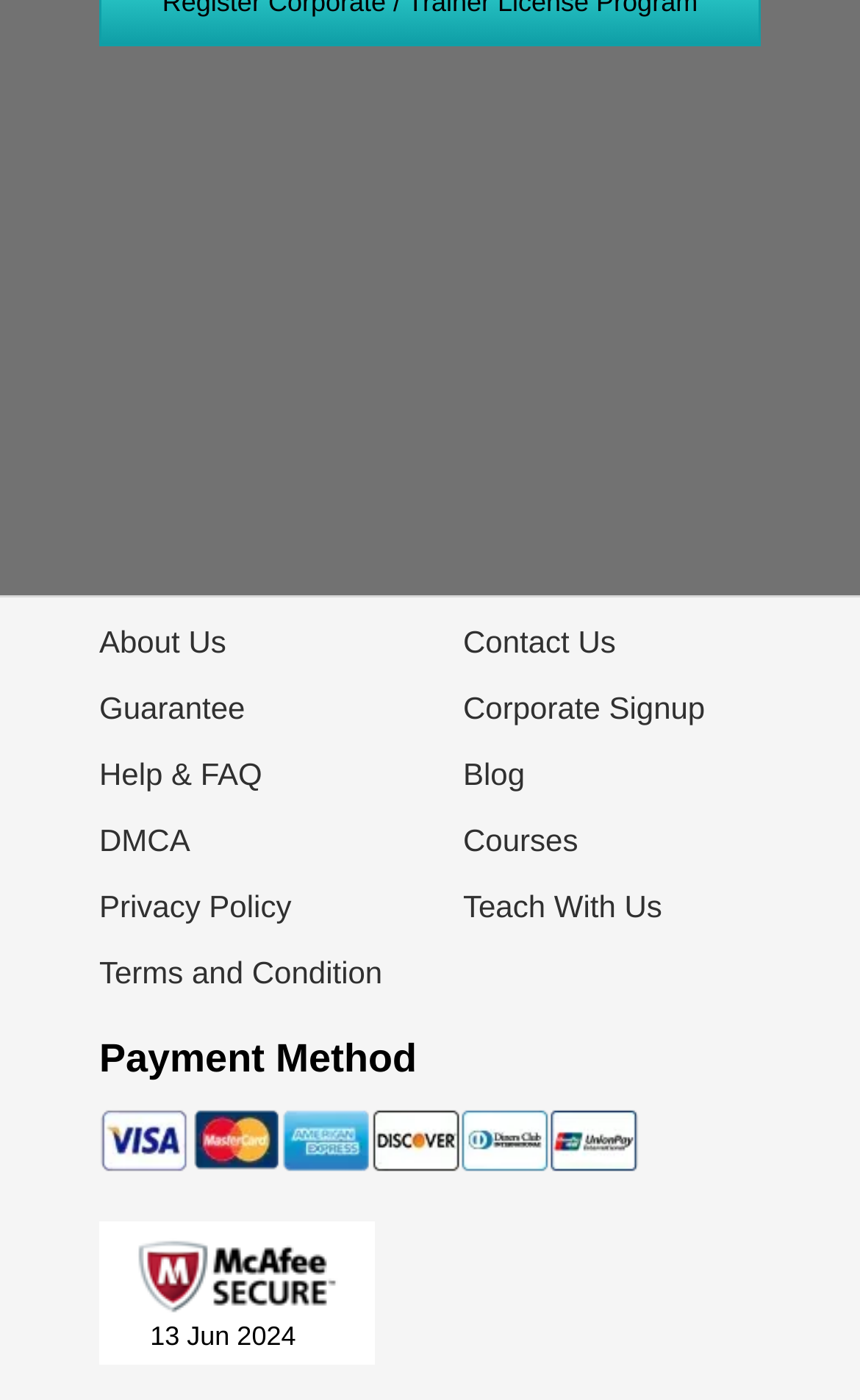What is the first link on the left side of the webpage?
Respond to the question with a single word or phrase according to the image.

About Us